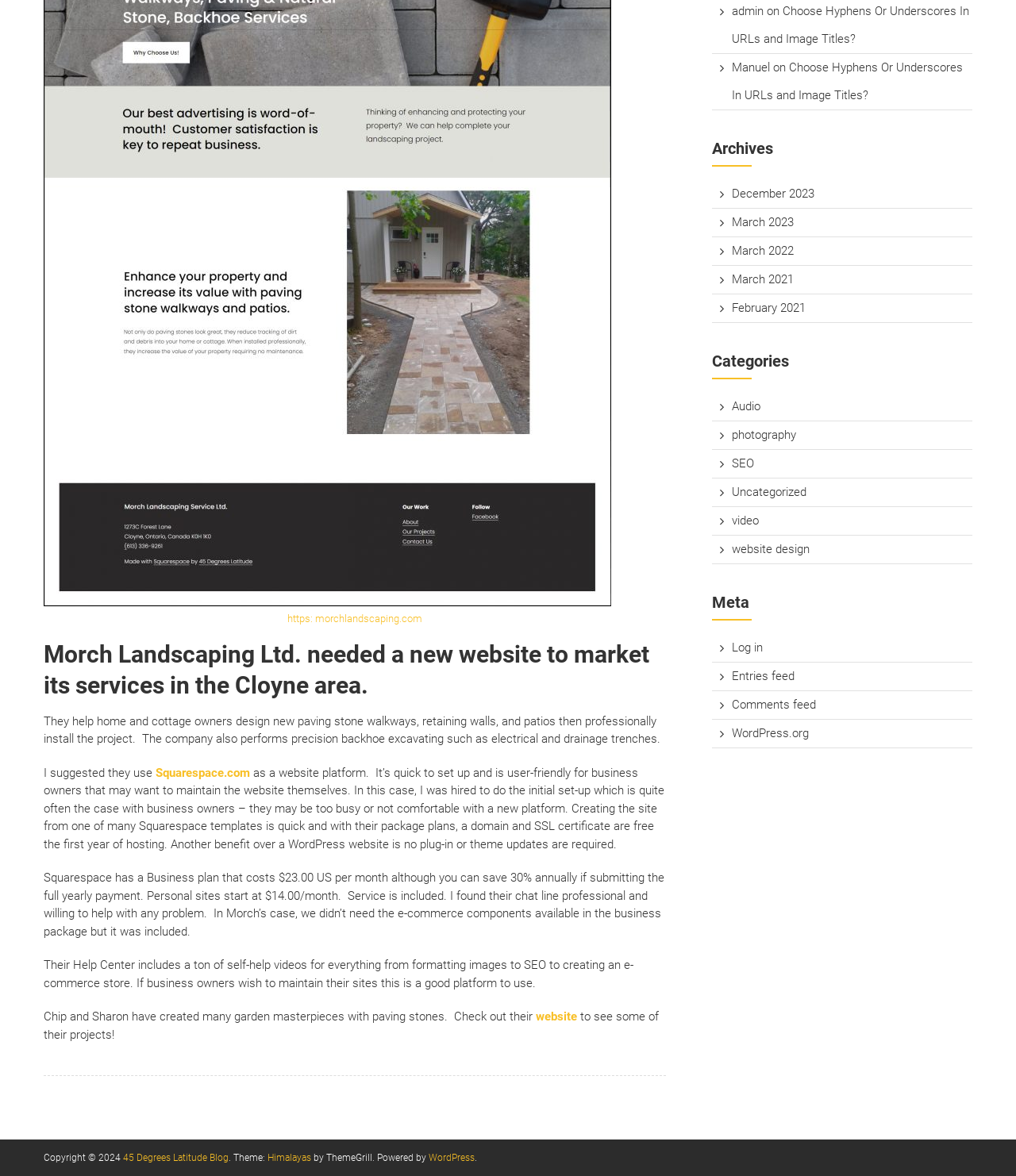Please determine the bounding box of the UI element that matches this description: February 2021. The coordinates should be given as (top-left x, top-left y, bottom-right x, bottom-right y), with all values between 0 and 1.

[0.721, 0.256, 0.793, 0.268]